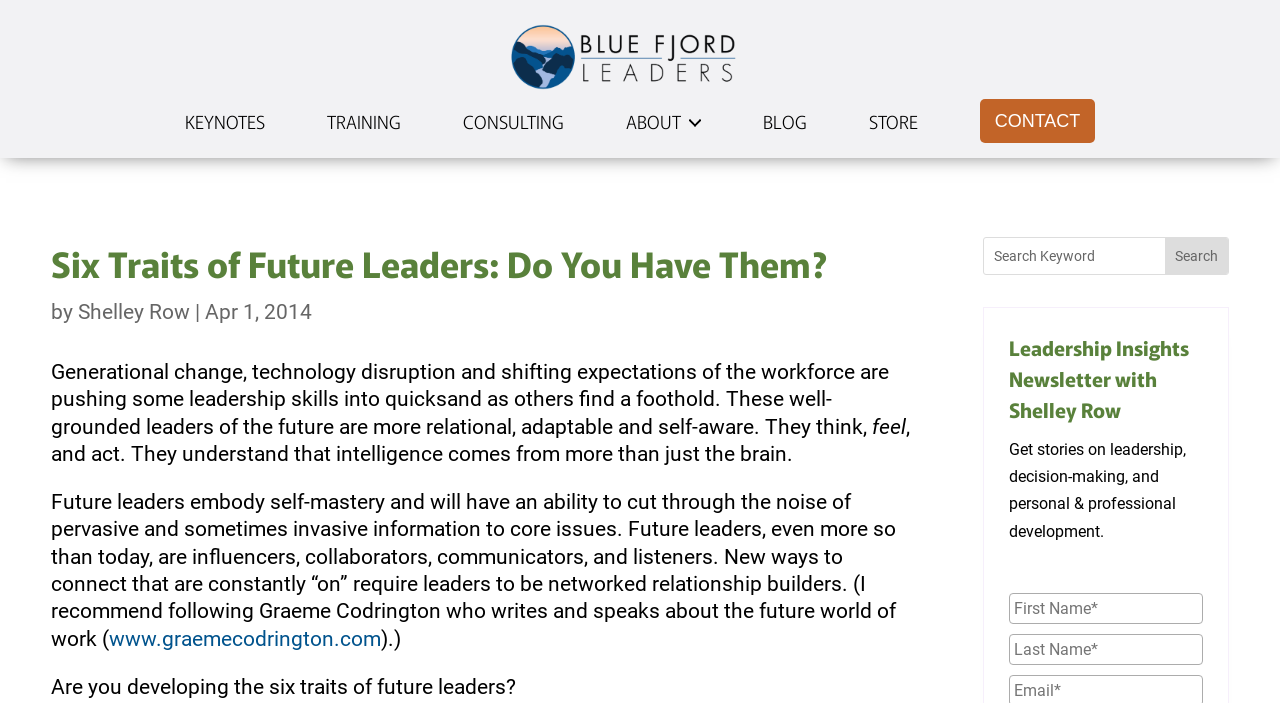Please find the bounding box coordinates of the element's region to be clicked to carry out this instruction: "Contact us".

[0.765, 0.141, 0.856, 0.203]